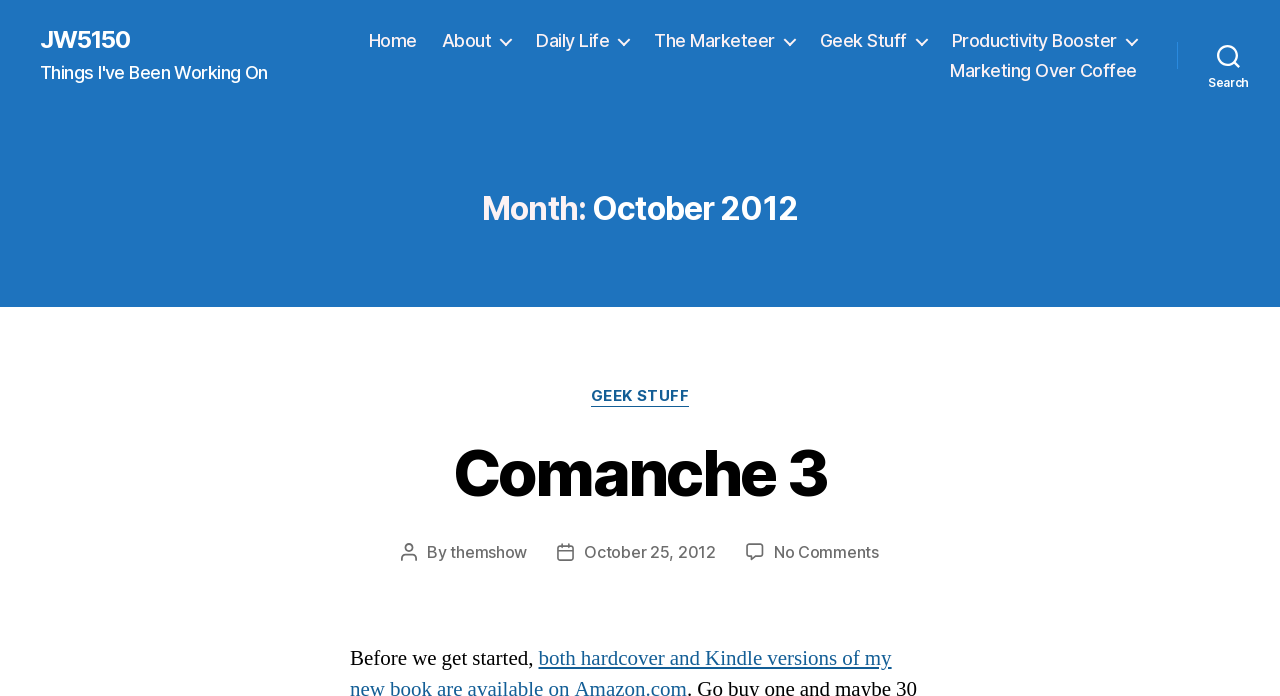Given the webpage screenshot, identify the bounding box of the UI element that matches this description: "No Comments on Comanche 3".

[0.605, 0.779, 0.687, 0.808]